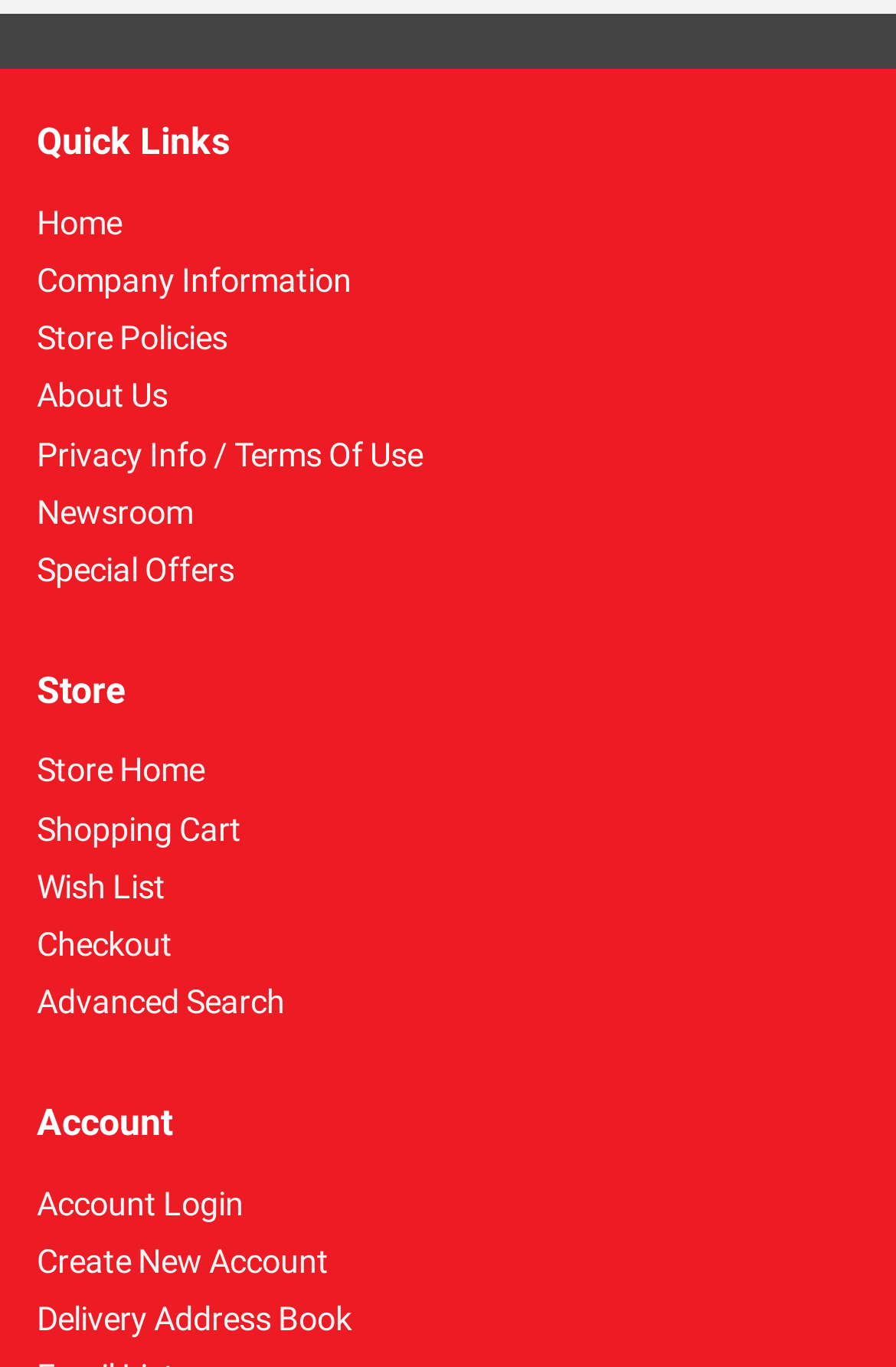Please find the bounding box for the following UI element description. Provide the coordinates in (top-left x, top-left y, bottom-right x, bottom-right y) format, with values between 0 and 1: Delivery Address Book

[0.041, 0.945, 0.885, 0.988]